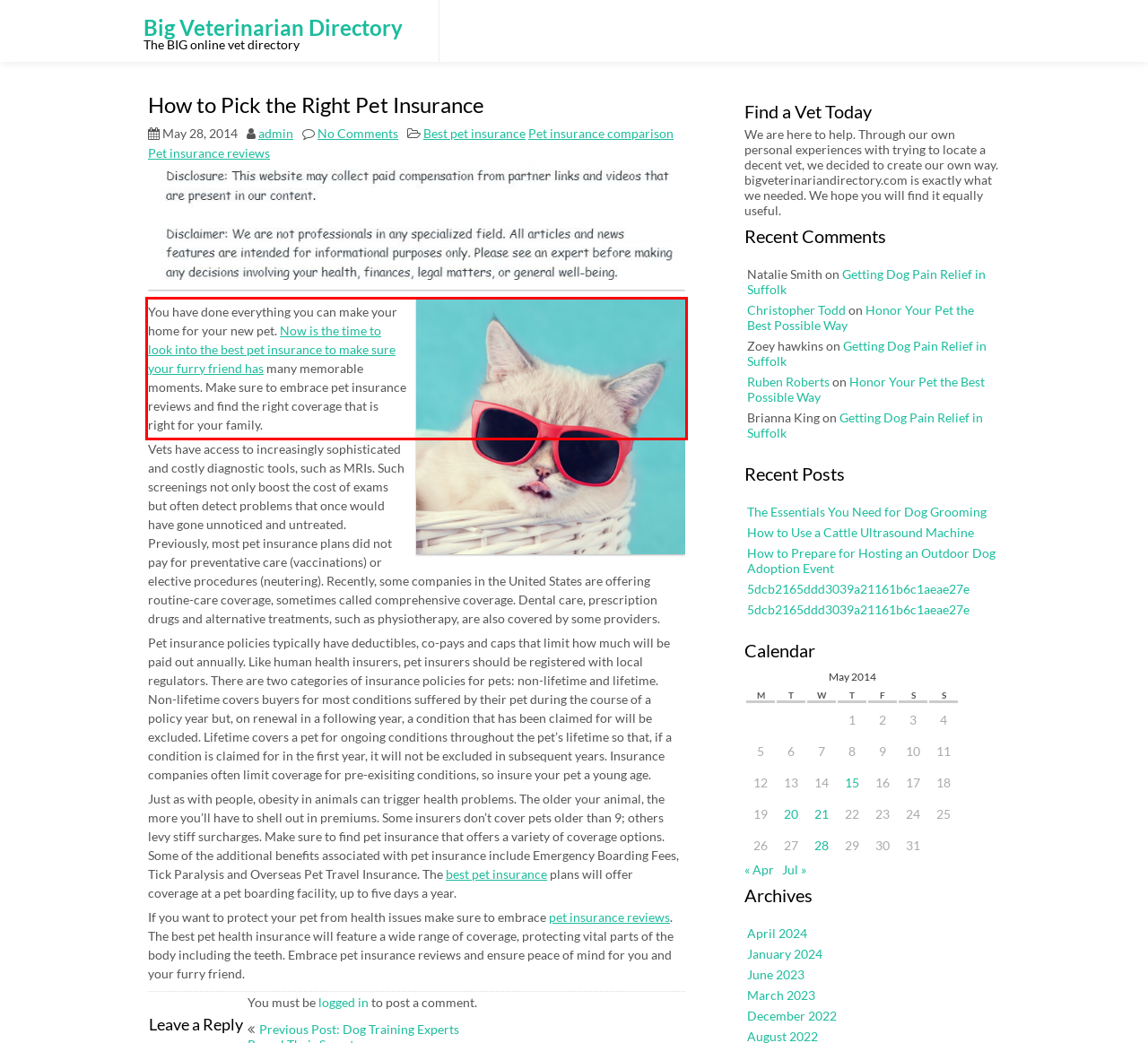Within the screenshot of the webpage, there is a red rectangle. Please recognize and generate the text content inside this red bounding box.

You have done everything you can make your home for your new pet. Now is the time to look into the best pet insurance to make sure your furry friend has many memorable moments. Make sure to embrace pet insurance reviews and find the right coverage that is right for your family.